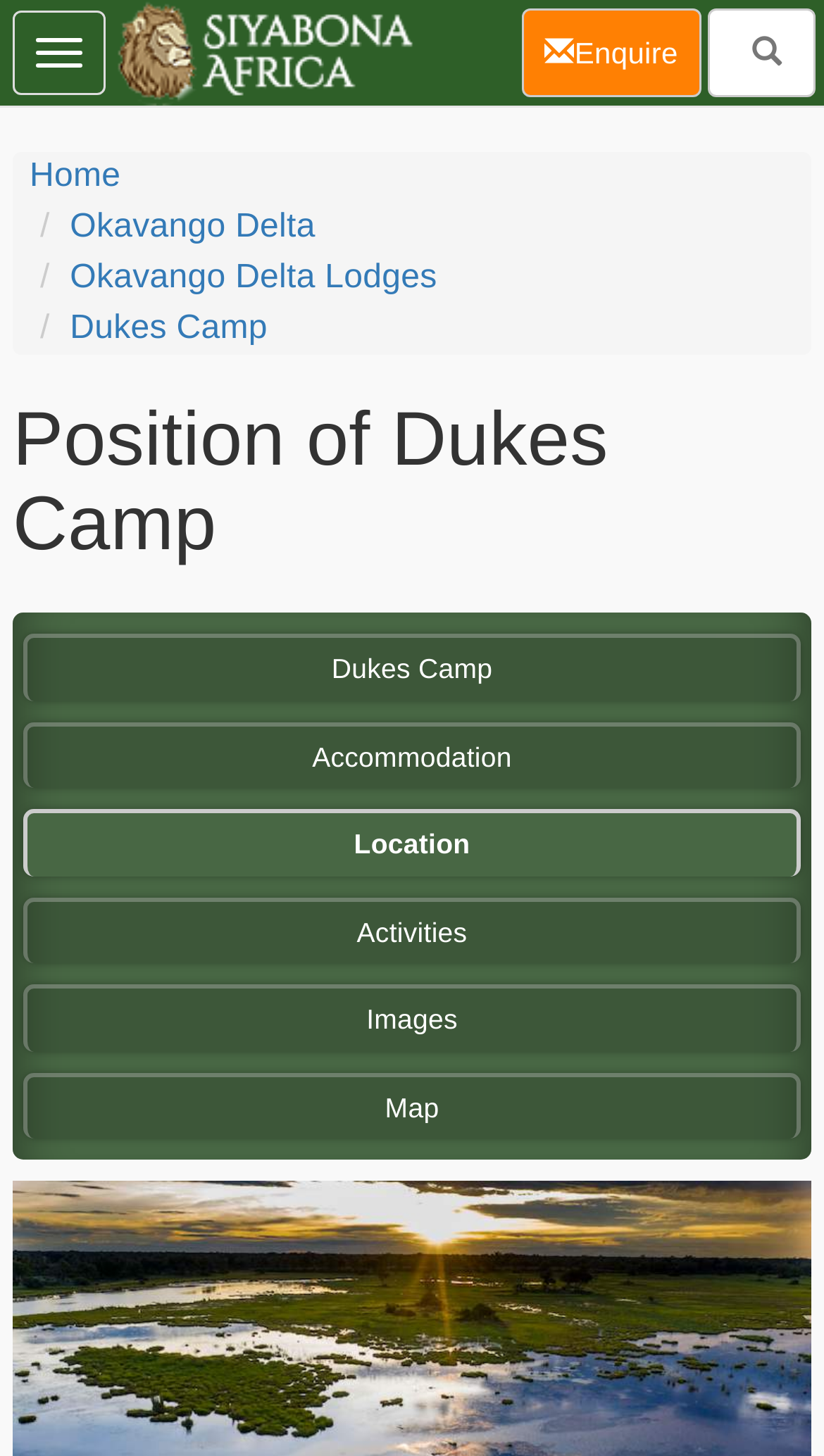Specify the bounding box coordinates for the region that must be clicked to perform the given instruction: "check accommodation".

[0.028, 0.496, 0.972, 0.541]